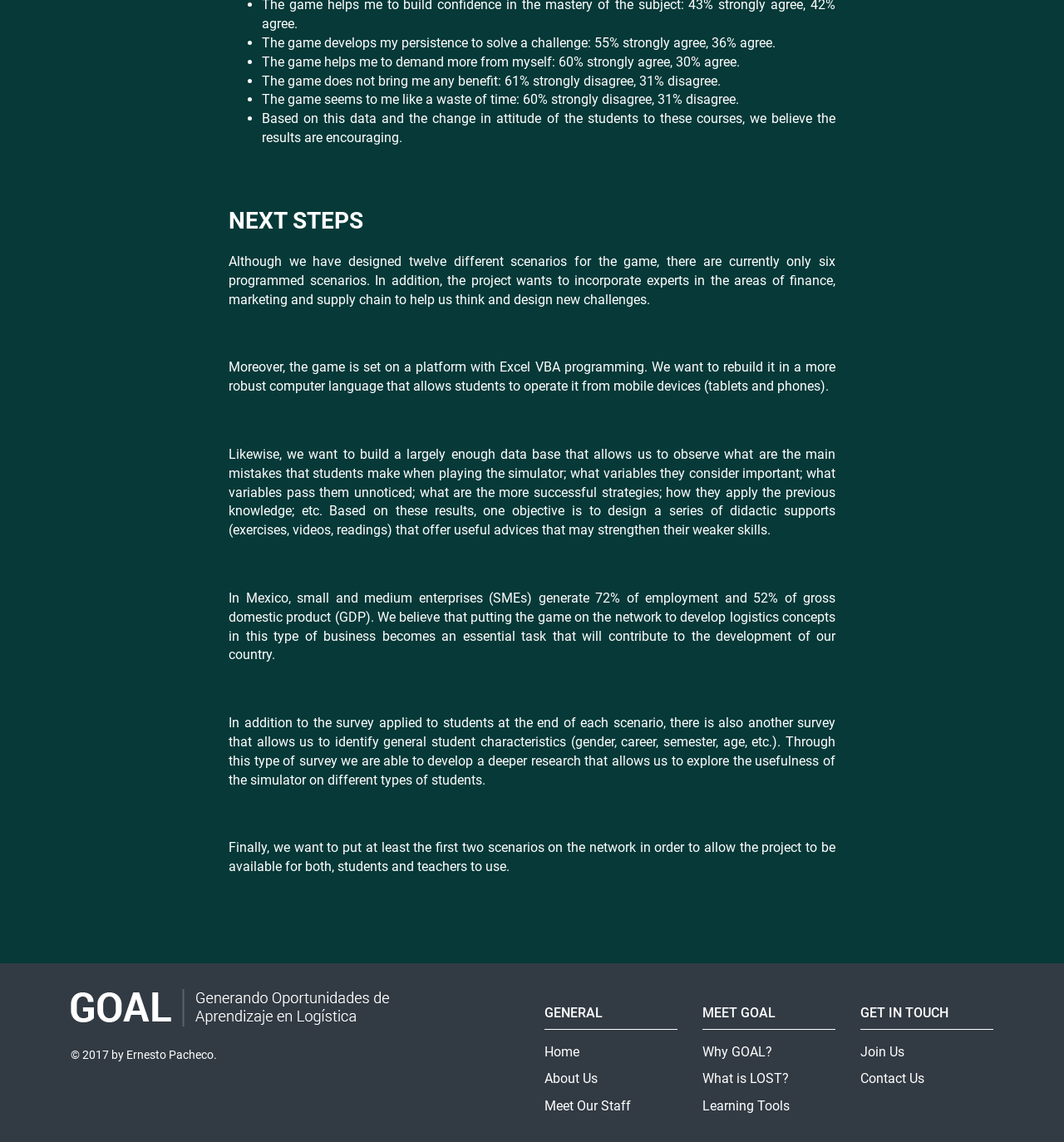Please locate the UI element described by "Join Us" and provide its bounding box coordinates.

[0.809, 0.914, 0.85, 0.928]